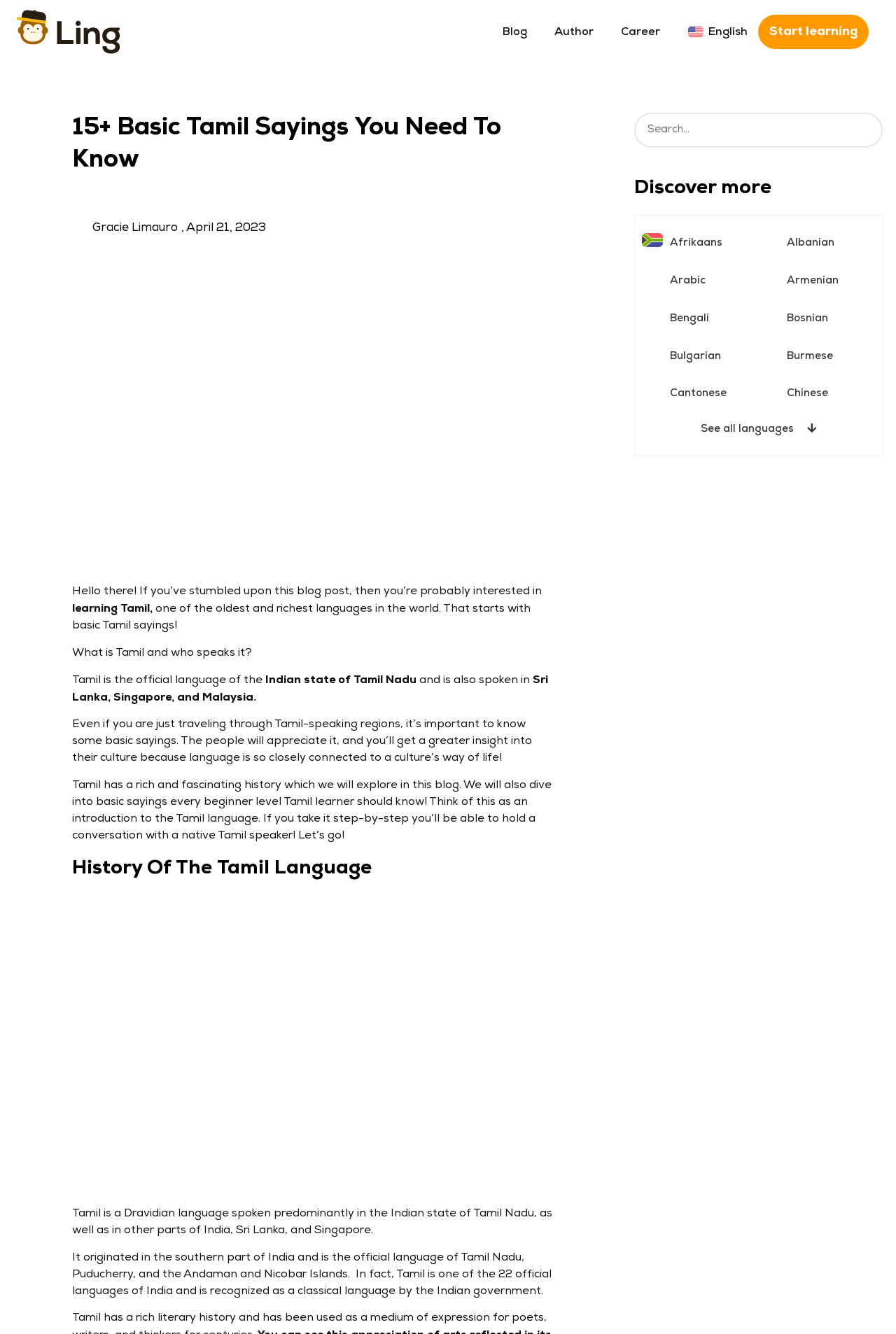Determine the bounding box coordinates of the section to be clicked to follow the instruction: "Click the 'Start learning' button". The coordinates should be given as four float numbers between 0 and 1, formatted as [left, top, right, bottom].

[0.846, 0.011, 0.97, 0.037]